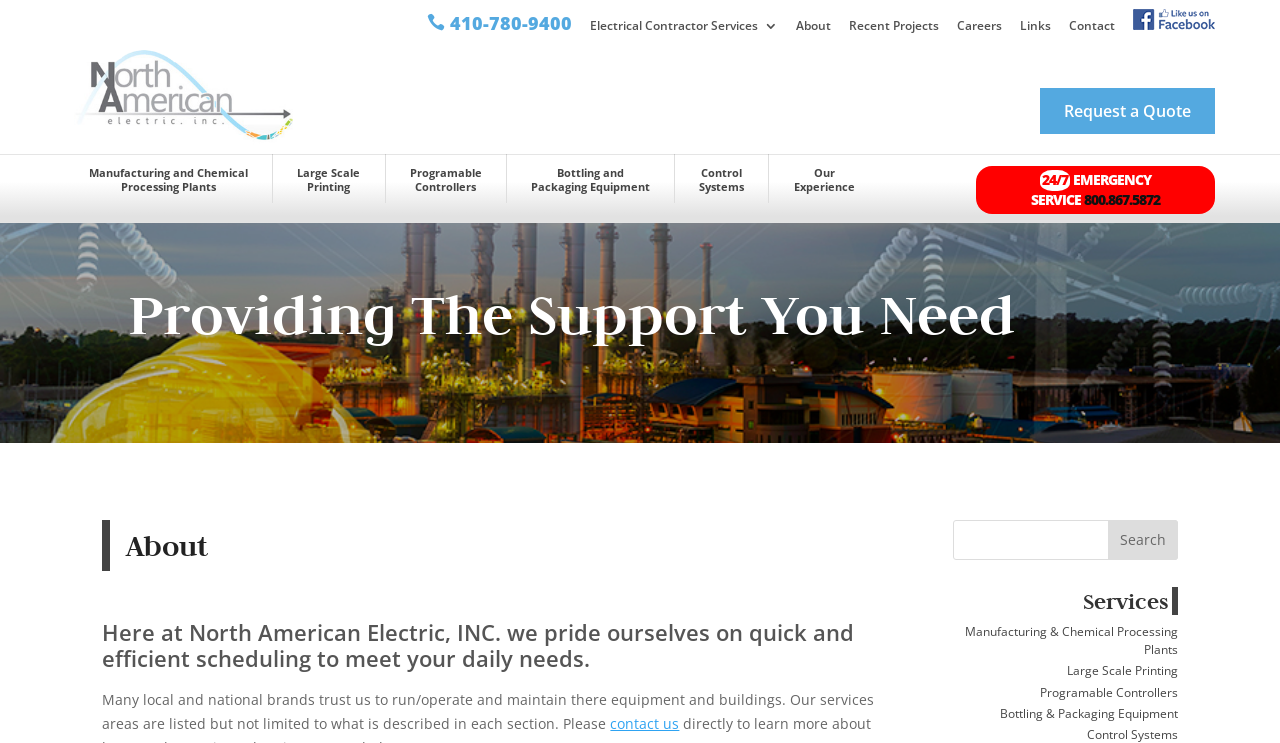Determine the bounding box coordinates of the UI element that matches the following description: "Programable Controllers". The coordinates should be four float numbers between 0 and 1 in the format [left, top, right, bottom].

[0.812, 0.92, 0.92, 0.943]